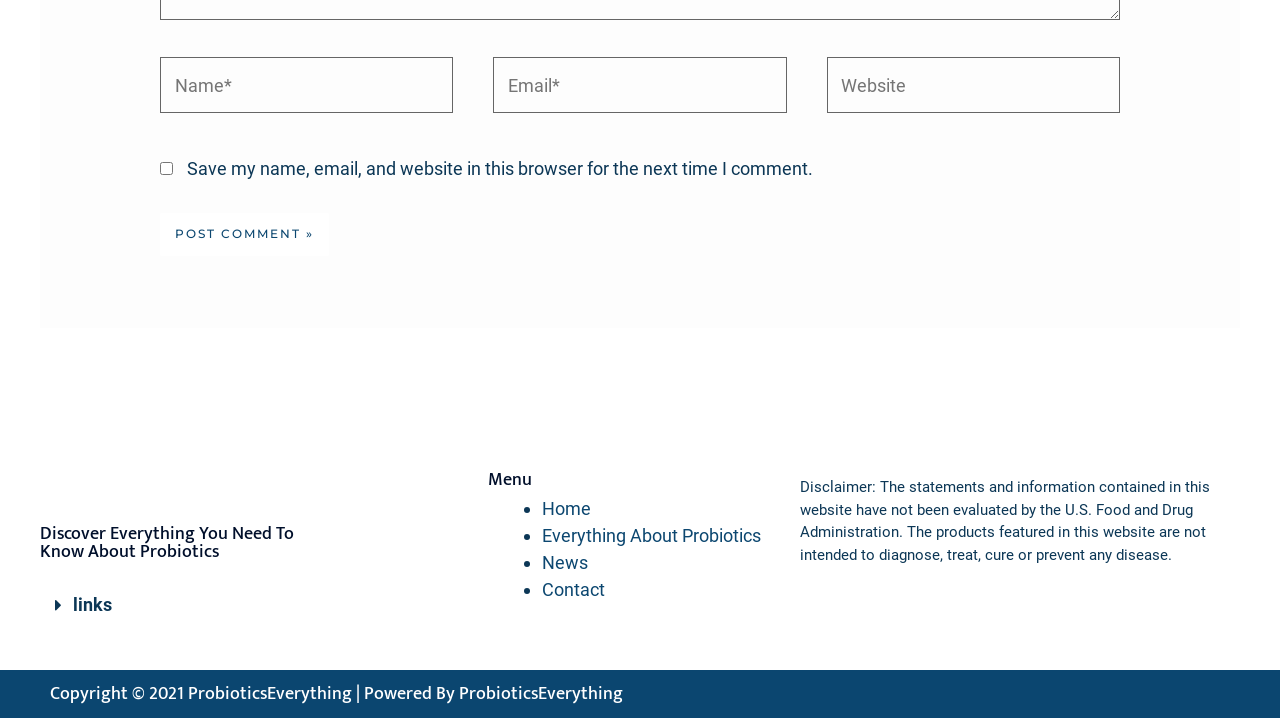What is the purpose of the checkbox?
Please provide a detailed and comprehensive answer to the question.

The checkbox is located below the 'Name*' and 'Email*' textboxes, and its label is 'Save my name, email, and website in this browser for the next time I comment.' This suggests that the purpose of the checkbox is to save the user's comment information for future use.